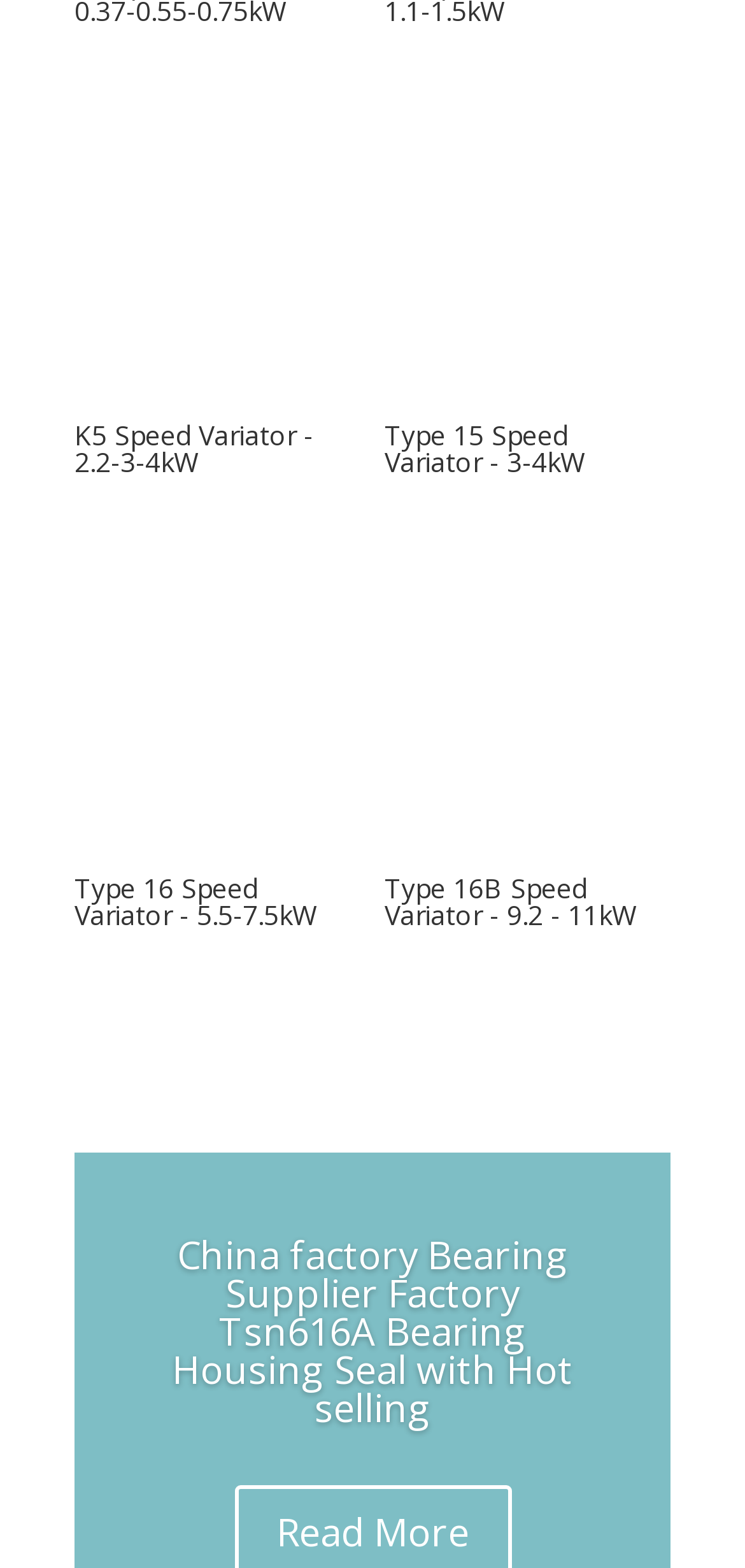What is the name of the first speed variator?
Please answer the question with a detailed and comprehensive explanation.

The first link on the webpage has an image and a heading with the text 'K5 Speed Variator - 2.2-3-4kW', so the name of the first speed variator is K5 Speed Variator.